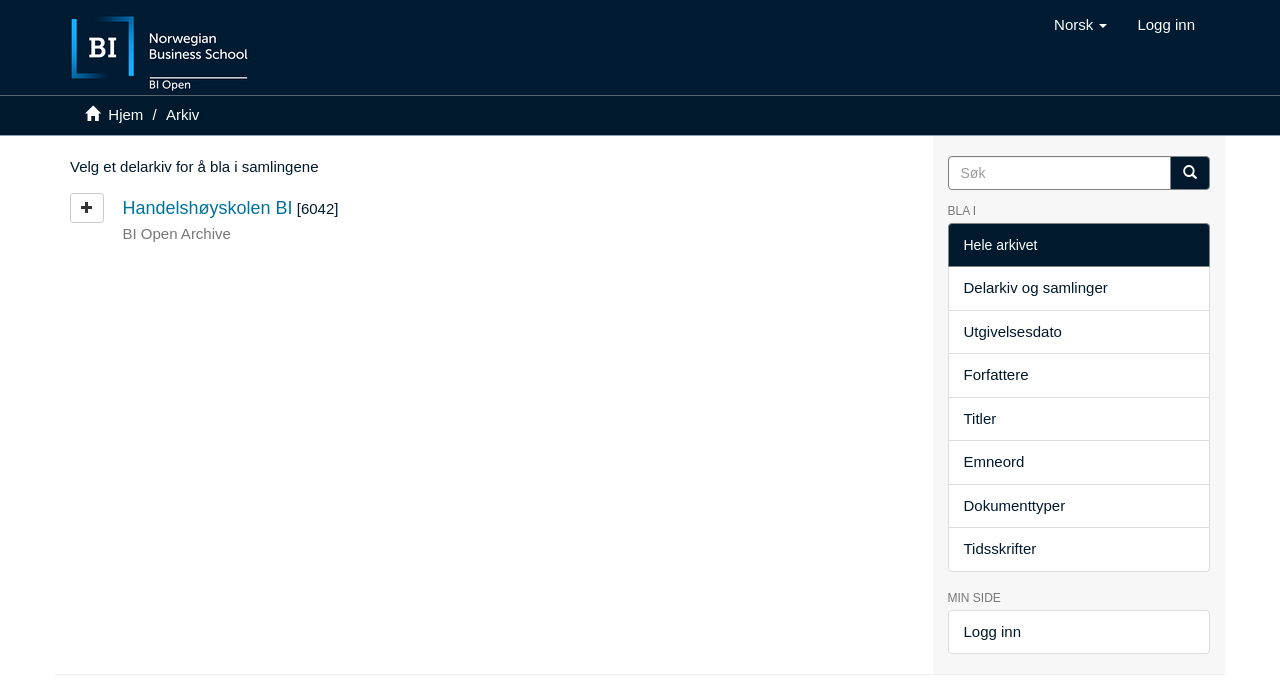What is the language of the website?
Based on the image, answer the question in a detailed manner.

The website has a button labeled 'Norsk' which suggests that the website is in Norwegian language.